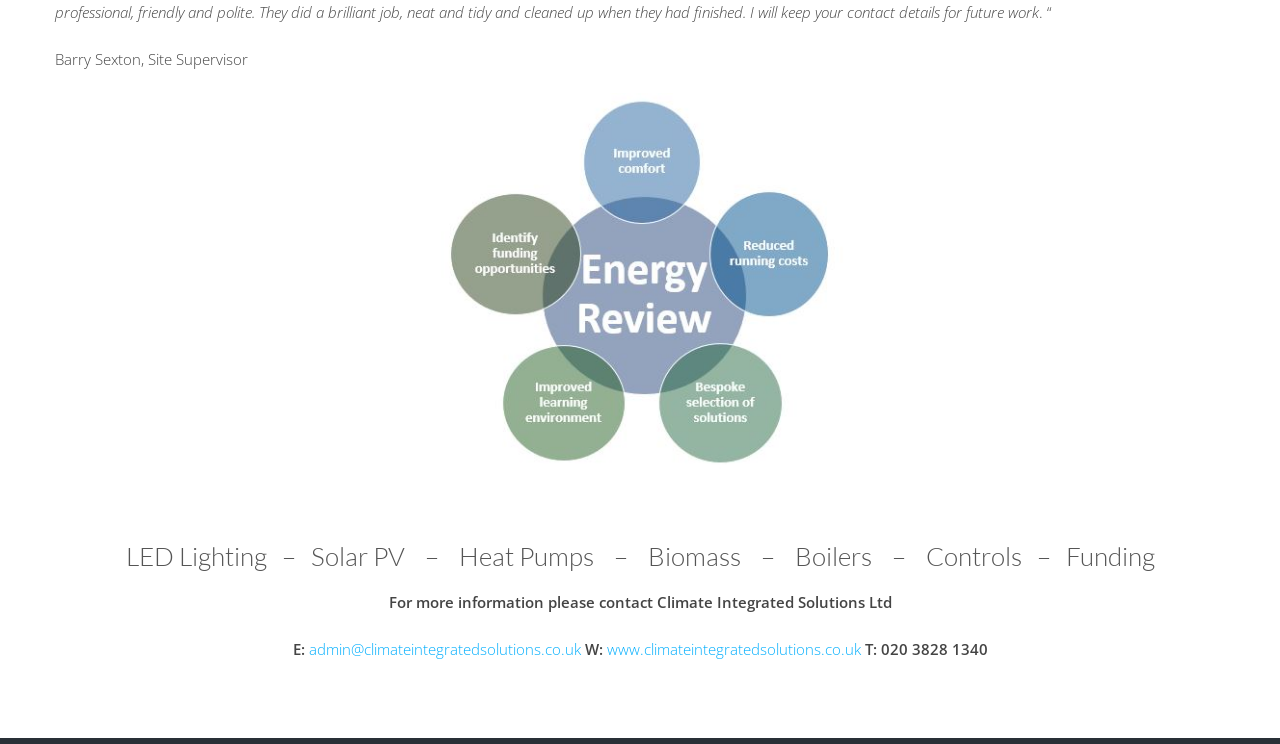Refer to the screenshot and answer the following question in detail:
What is the company name?

I found the company name 'Climate Integrated Solutions Ltd' in the StaticText element with ID 163, which is located in the middle of the webpage, indicating that it is the company name.